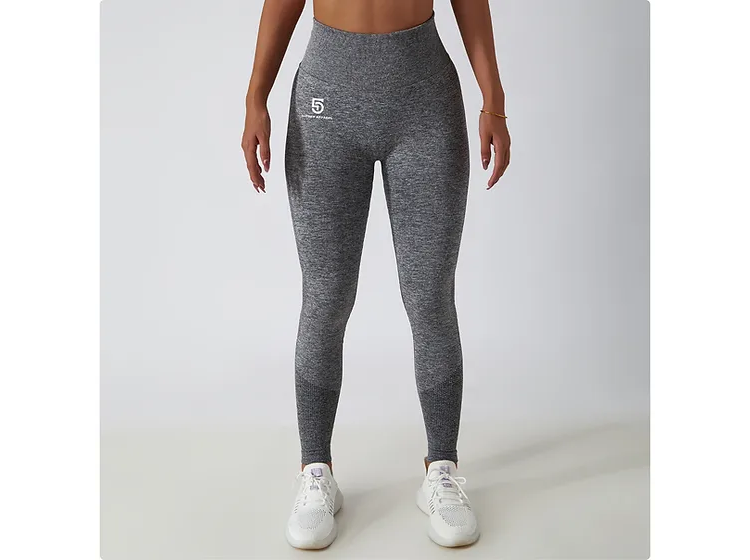What is the purpose of the scrunched seam detail? Based on the image, give a response in one word or a short phrase.

To lift and shape the butt